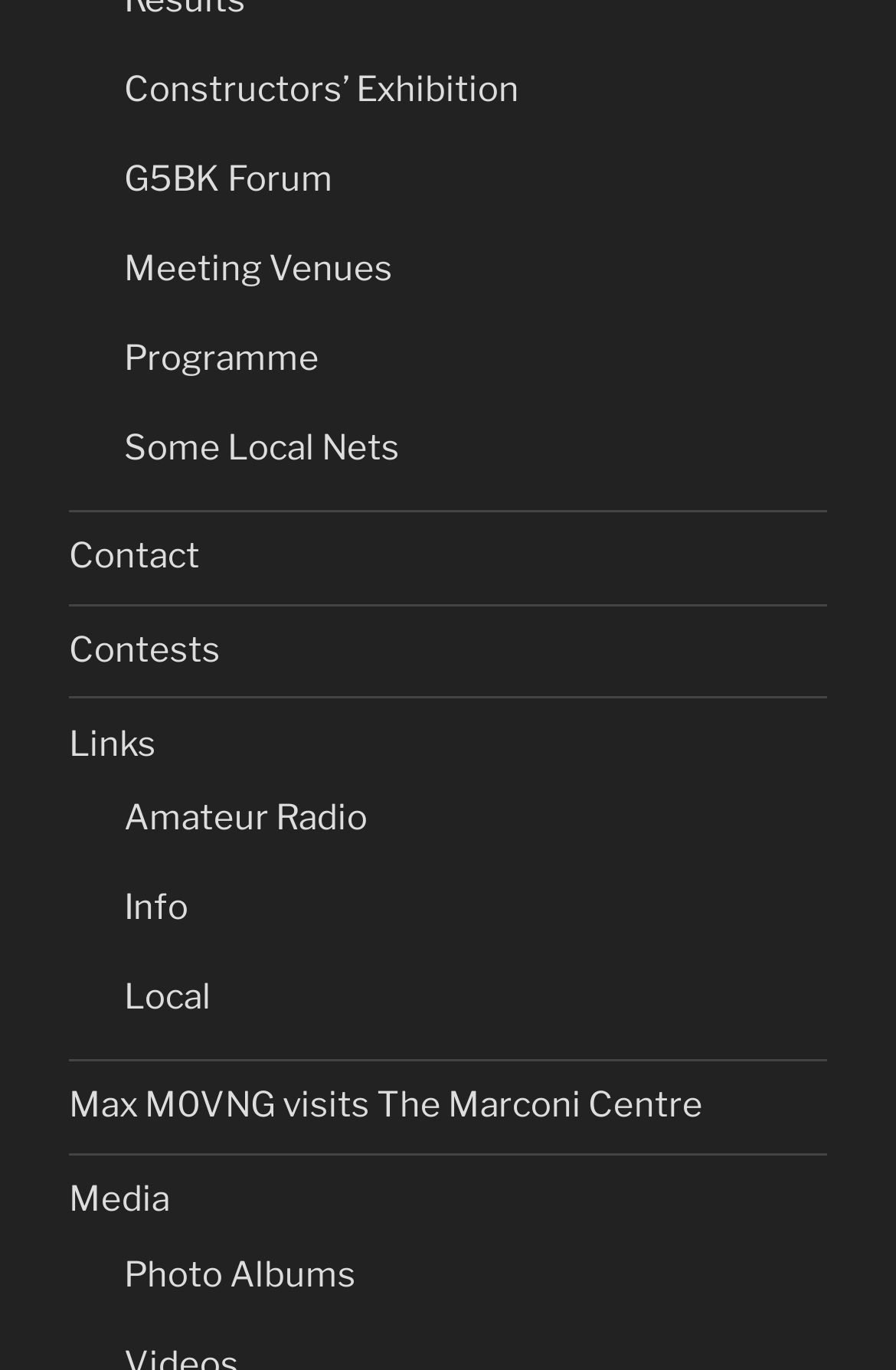Please indicate the bounding box coordinates for the clickable area to complete the following task: "Go to the Programme page". The coordinates should be specified as four float numbers between 0 and 1, i.e., [left, top, right, bottom].

[0.138, 0.246, 0.356, 0.276]